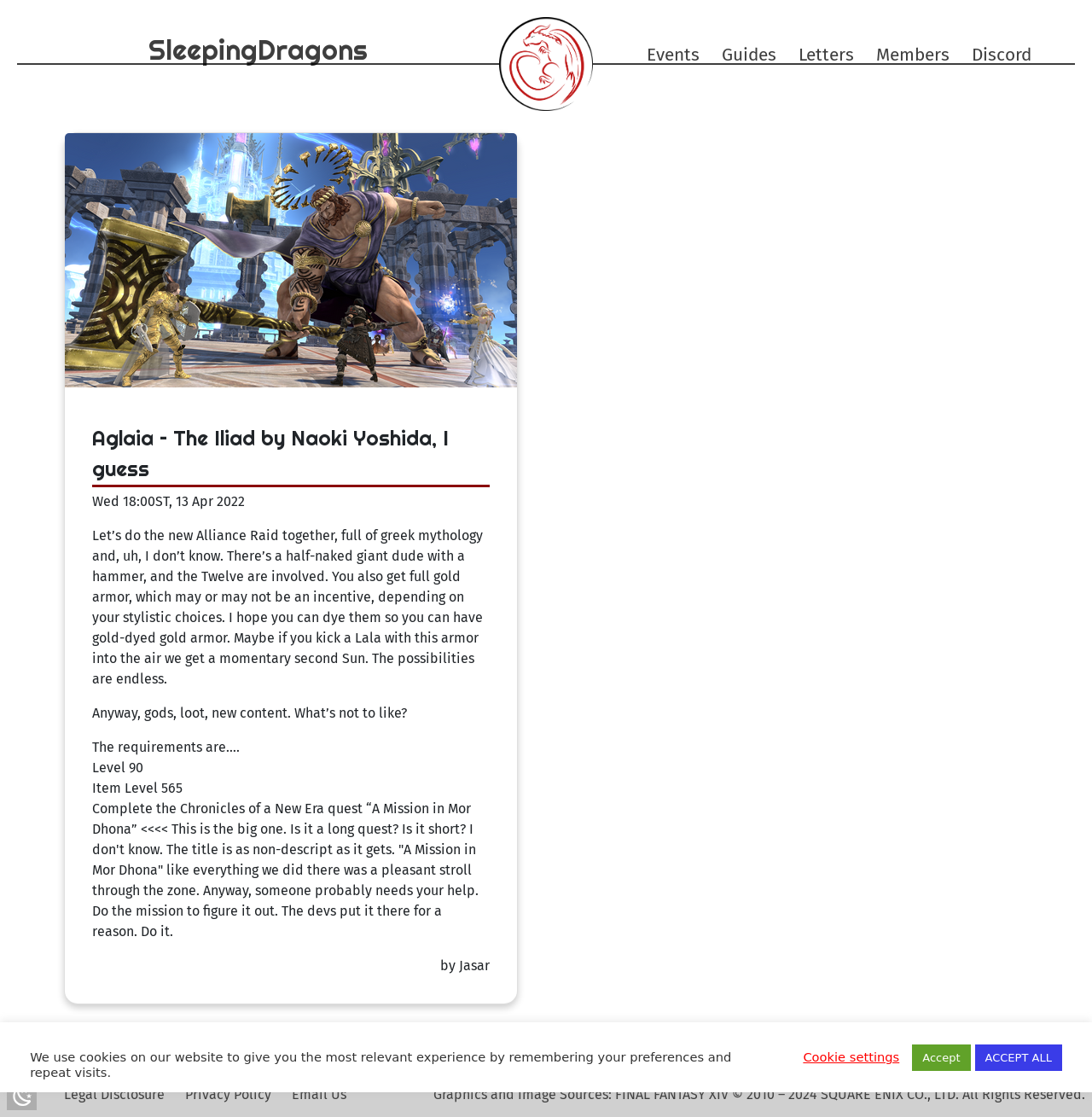Specify the bounding box coordinates of the area to click in order to execute this command: 'Click the SDS-Logo link'. The coordinates should consist of four float numbers ranging from 0 to 1, and should be formatted as [left, top, right, bottom].

[0.457, 0.015, 0.543, 0.099]